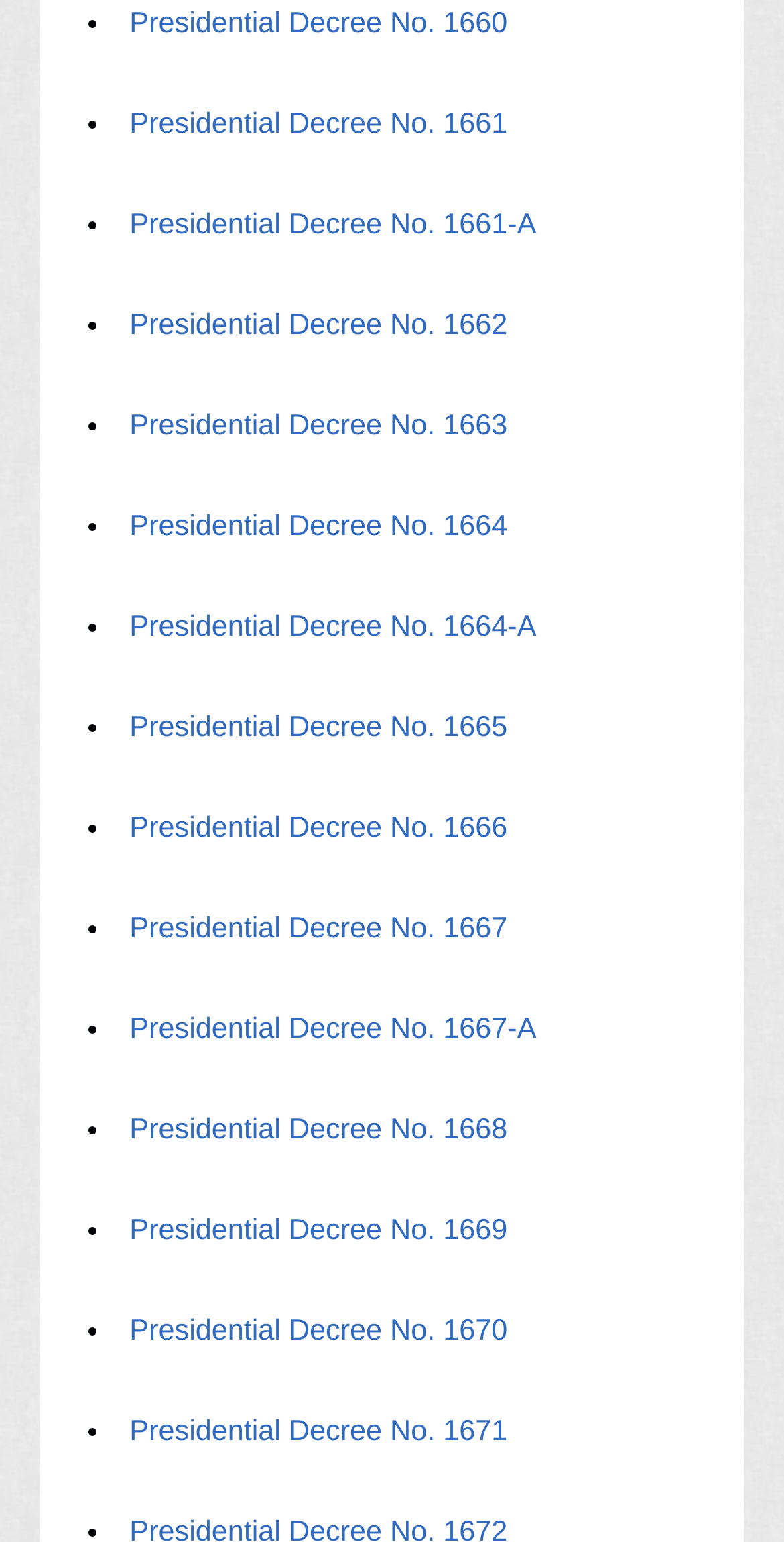Please determine the bounding box coordinates of the section I need to click to accomplish this instruction: "View Presidential Decree No. 1660".

[0.163, 0.005, 0.65, 0.026]